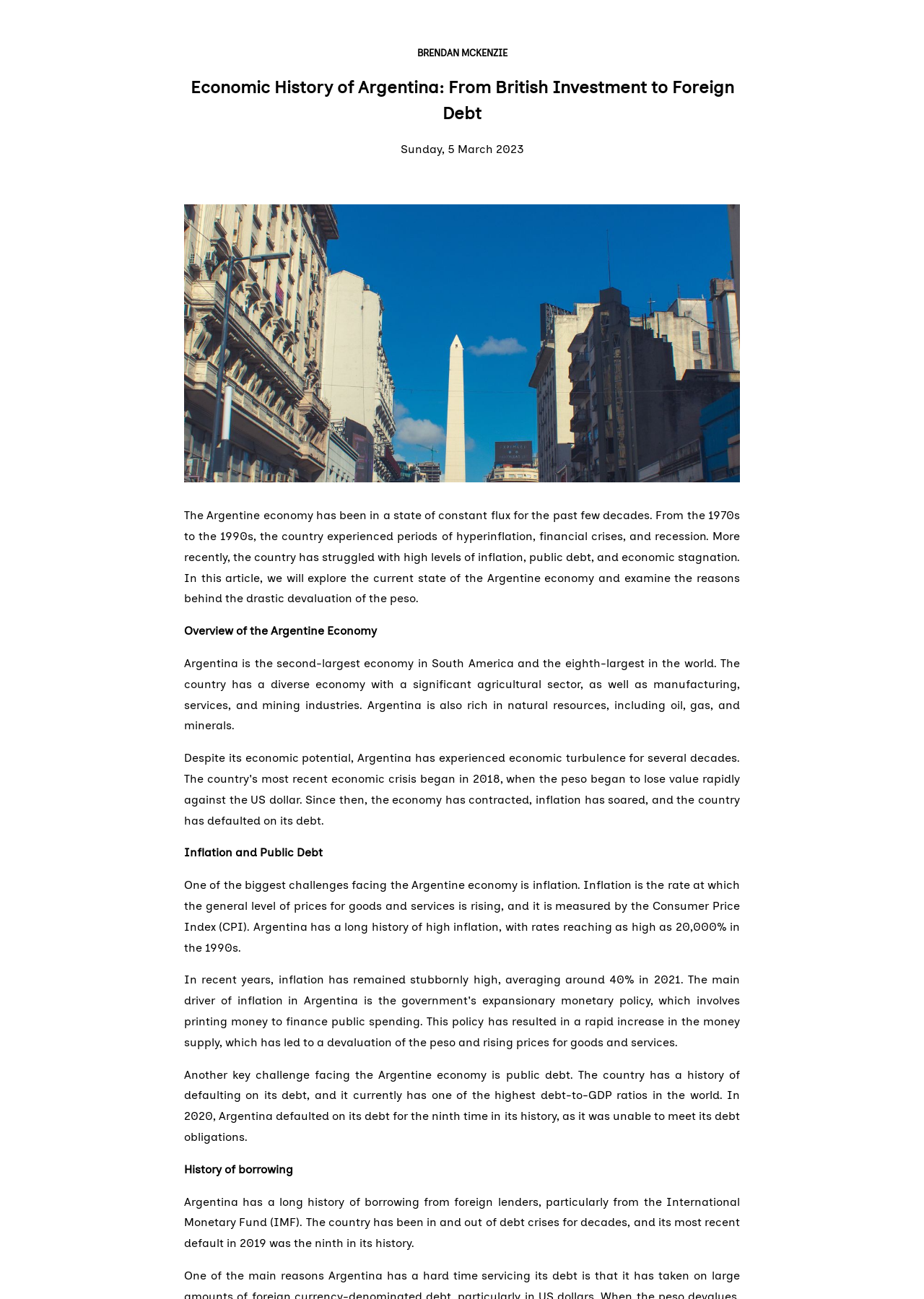What is the second-largest economy in South America?
Based on the screenshot, answer the question with a single word or phrase.

Argentina